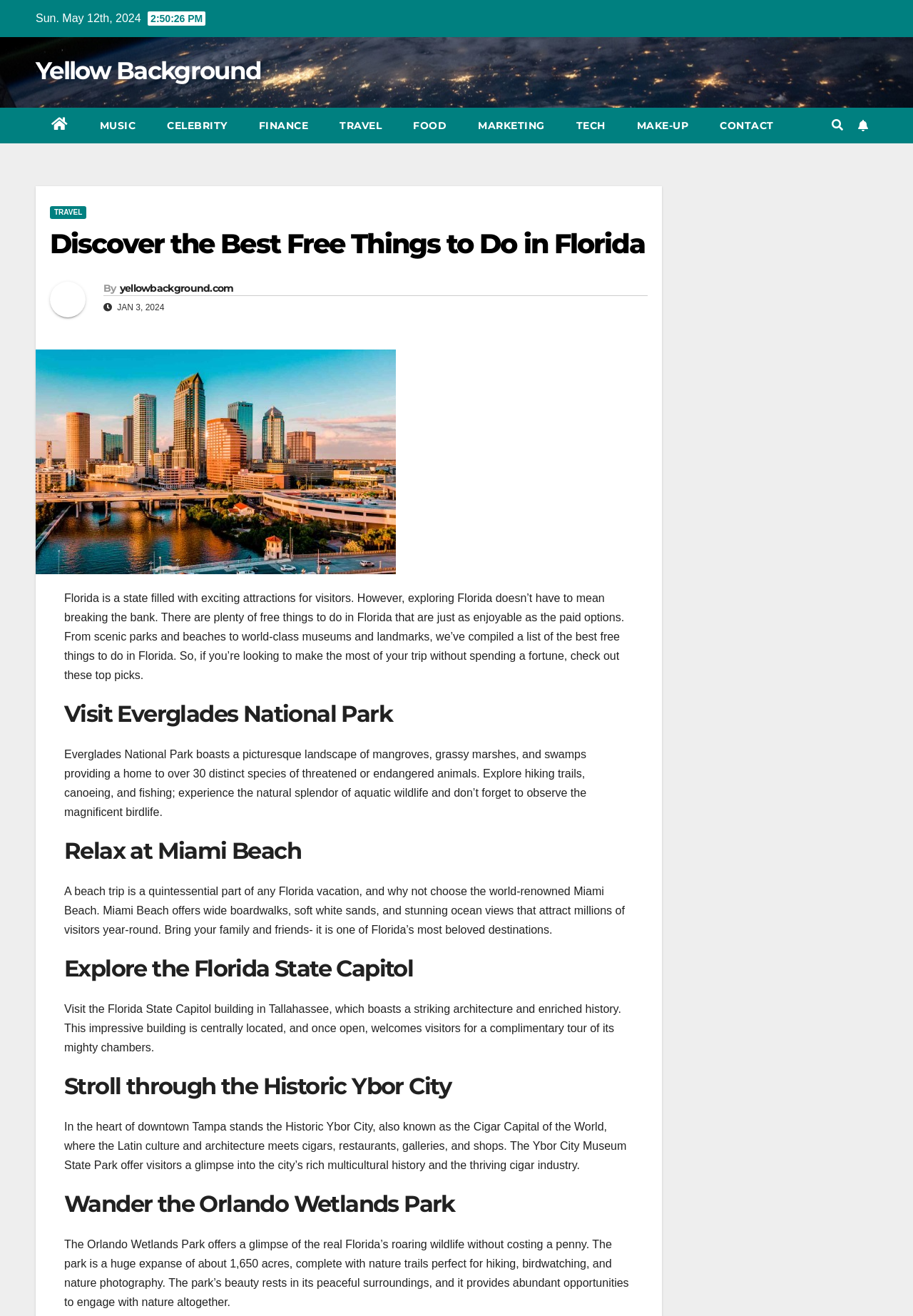What is the name of the website?
Based on the visual content, answer with a single word or a brief phrase.

yellowbackground.com